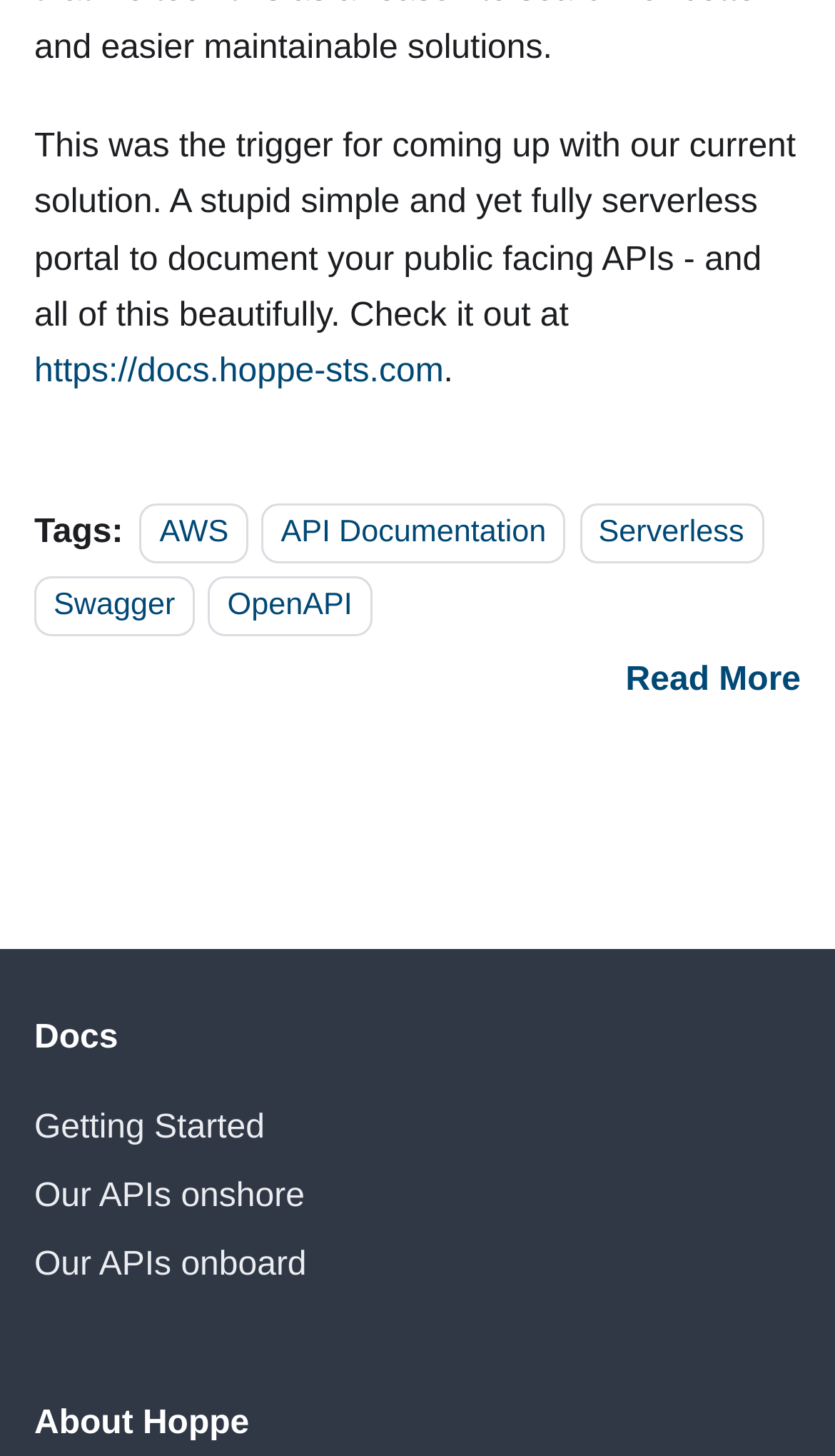Identify the coordinates of the bounding box for the element that must be clicked to accomplish the instruction: "Go to the getting started page".

[0.041, 0.752, 0.959, 0.799]